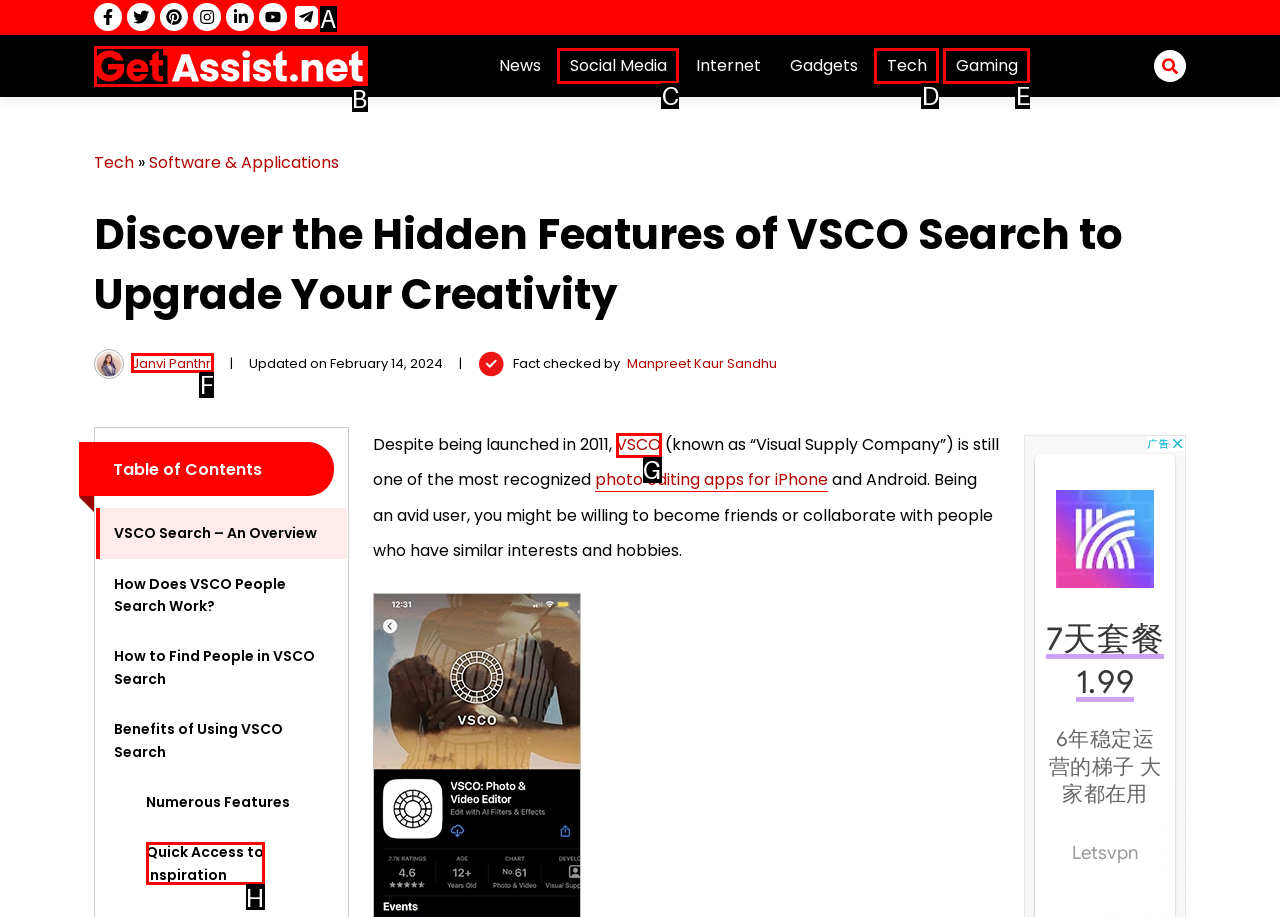Determine the appropriate lettered choice for the task: Read the article by Janvi Panthri. Reply with the correct letter.

F